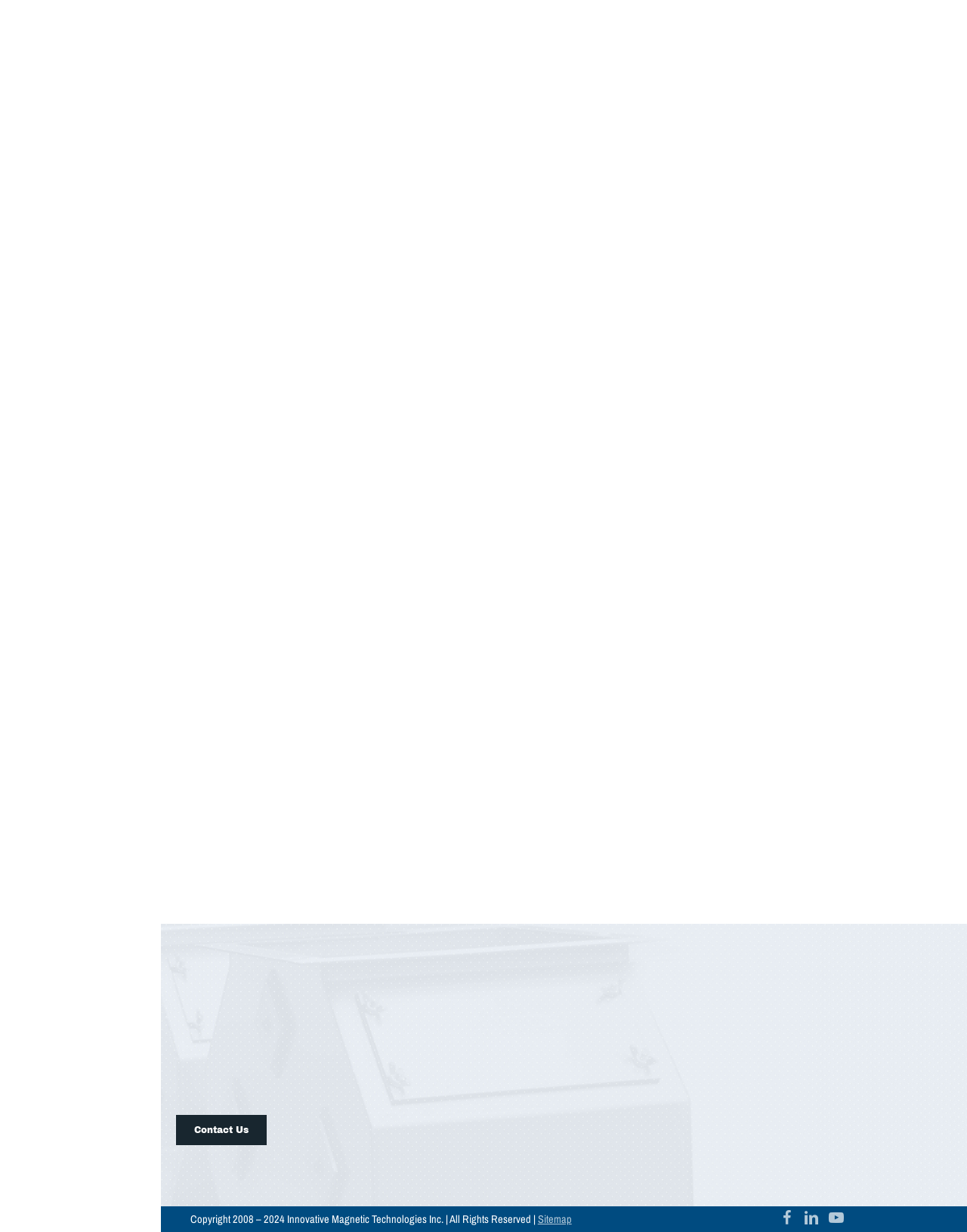What is the purpose of quality control in IMT's manufacturing process?
With the help of the image, please provide a detailed response to the question.

According to the webpage, quality control plays a critical role in IMT's manufacturing process, and it is a system set in place to help maintain standards. This suggests that the purpose of quality control is to ensure that the products meet certain standards of quality.